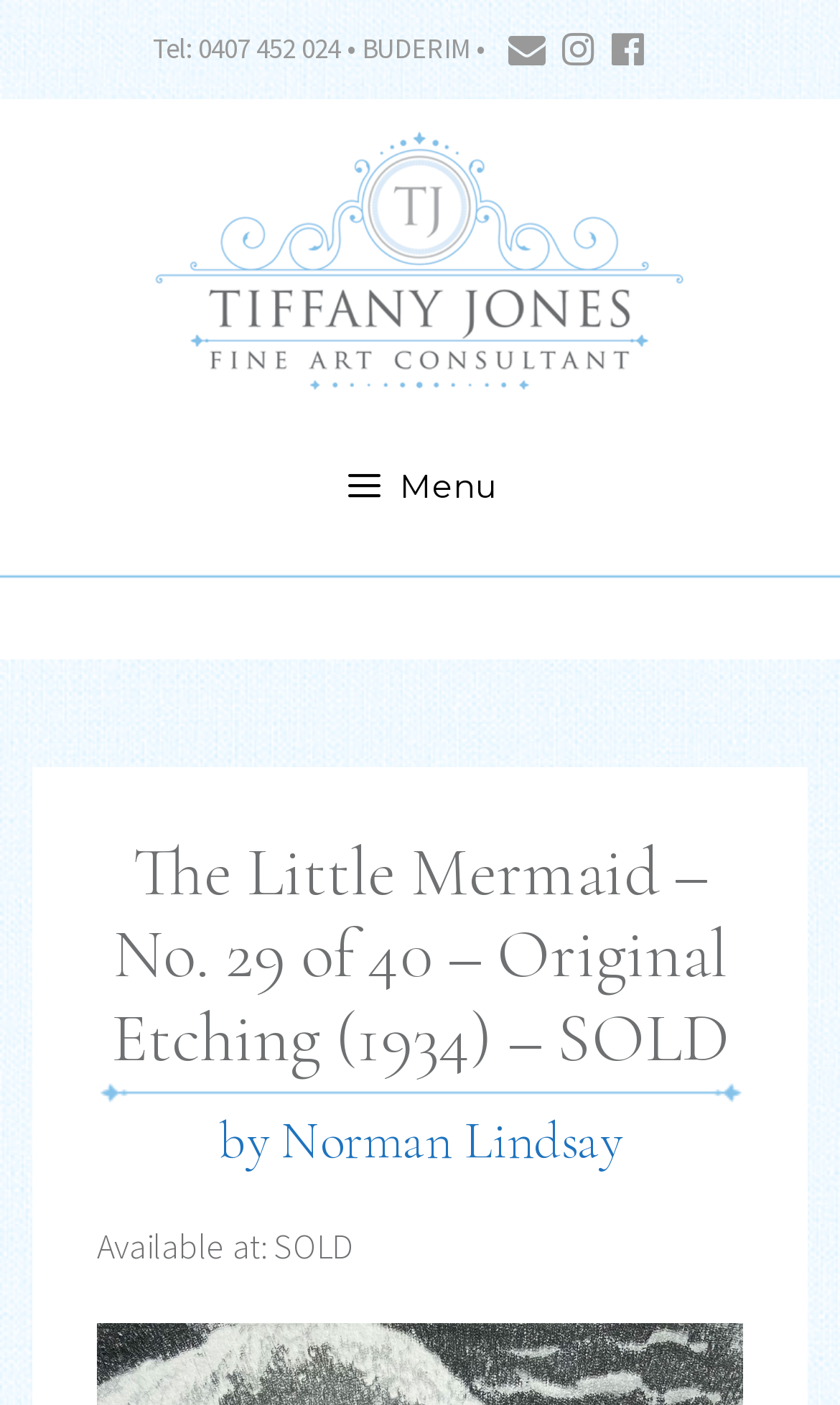Explain in detail what is displayed on the webpage.

The webpage is about an art piece, specifically "The Little Mermaid - No. 29 of 40 - Original Etching (1934)" by Norman Lindsay. At the top, there is a banner with a site title and a logo image of "Tiffany Jones Fine Art Consultant". Below the banner, there is a primary navigation menu with a menu button on the left side.

On the right side of the navigation menu, there is a complementary section with contact information, including a phone number "0407 452 024" and an address "BUDERIM". There are also three social media links next to the address.

The main content of the webpage is a header section that takes up most of the page. It has a large heading that displays the title of the art piece, "The Little Mermaid – No. 29 of 40 – Original Etching (1934) – SOLD". Below the heading, there is a link to the artist's name, Norman Lindsay. Additionally, there is a static text that indicates the art piece is sold, with the text "Available at: SOLD".